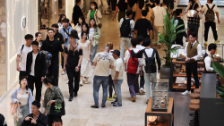By analyzing the image, answer the following question with a detailed response: What adds a touch of greenery to the space?

According to the caption, a lush plant is present in the mall, which enhances the aesthetic of the space and adds a natural element to the modern architecture.